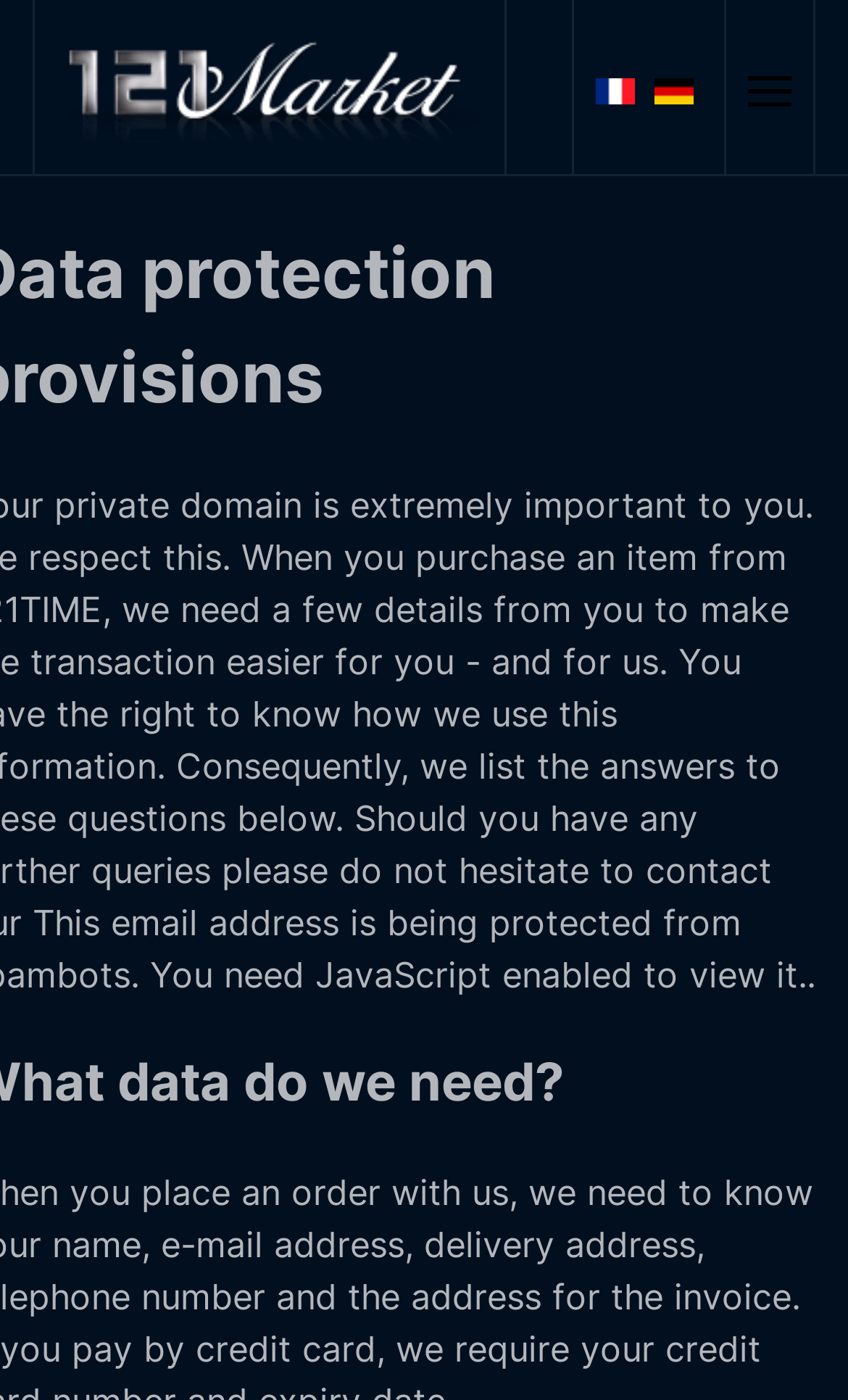Using the element description provided, determine the bounding box coordinates in the format (top-left x, top-left y, bottom-right x, bottom-right y). Ensure that all values are floating point numbers between 0 and 1. Element description: Skip to main content

[0.09, 0.057, 0.495, 0.089]